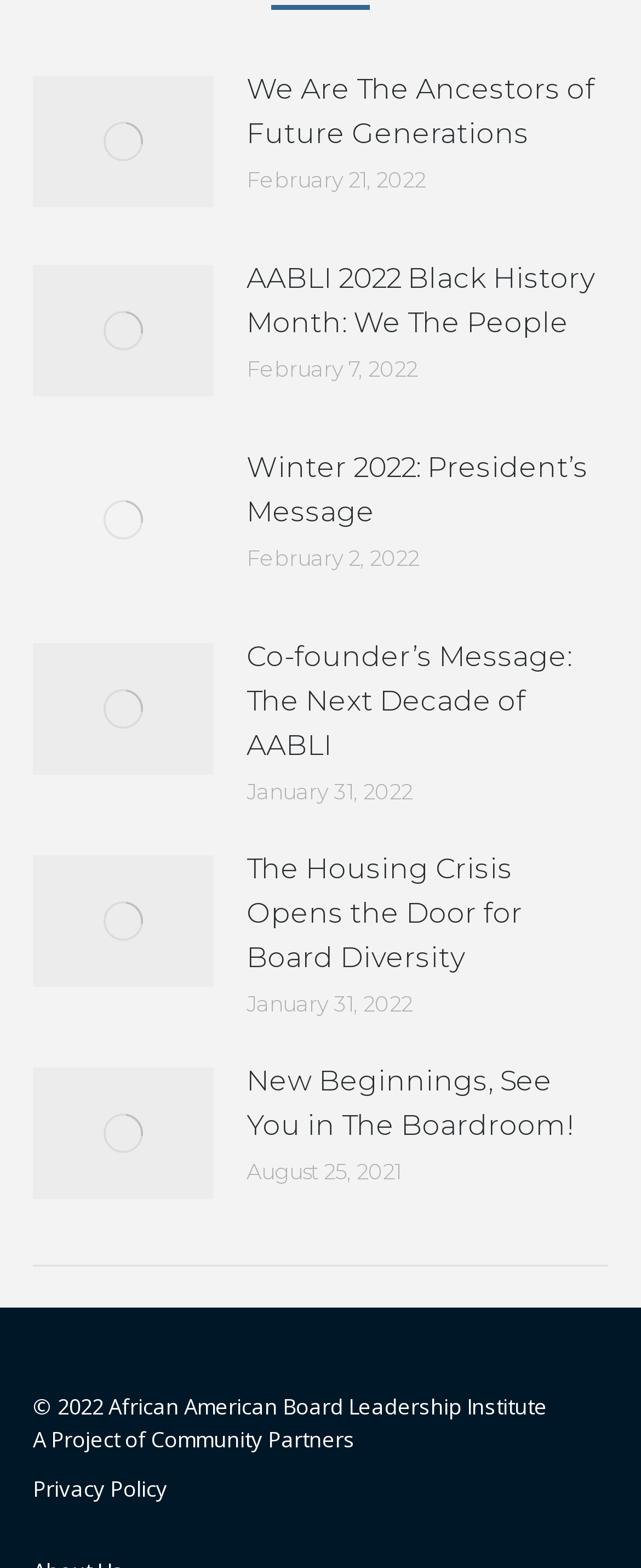Determine the bounding box coordinates of the element's region needed to click to follow the instruction: "View post 'Co-founder’s Message: The Next Decade of AABLI'". Provide these coordinates as four float numbers between 0 and 1, formatted as [left, top, right, bottom].

[0.385, 0.405, 0.949, 0.489]